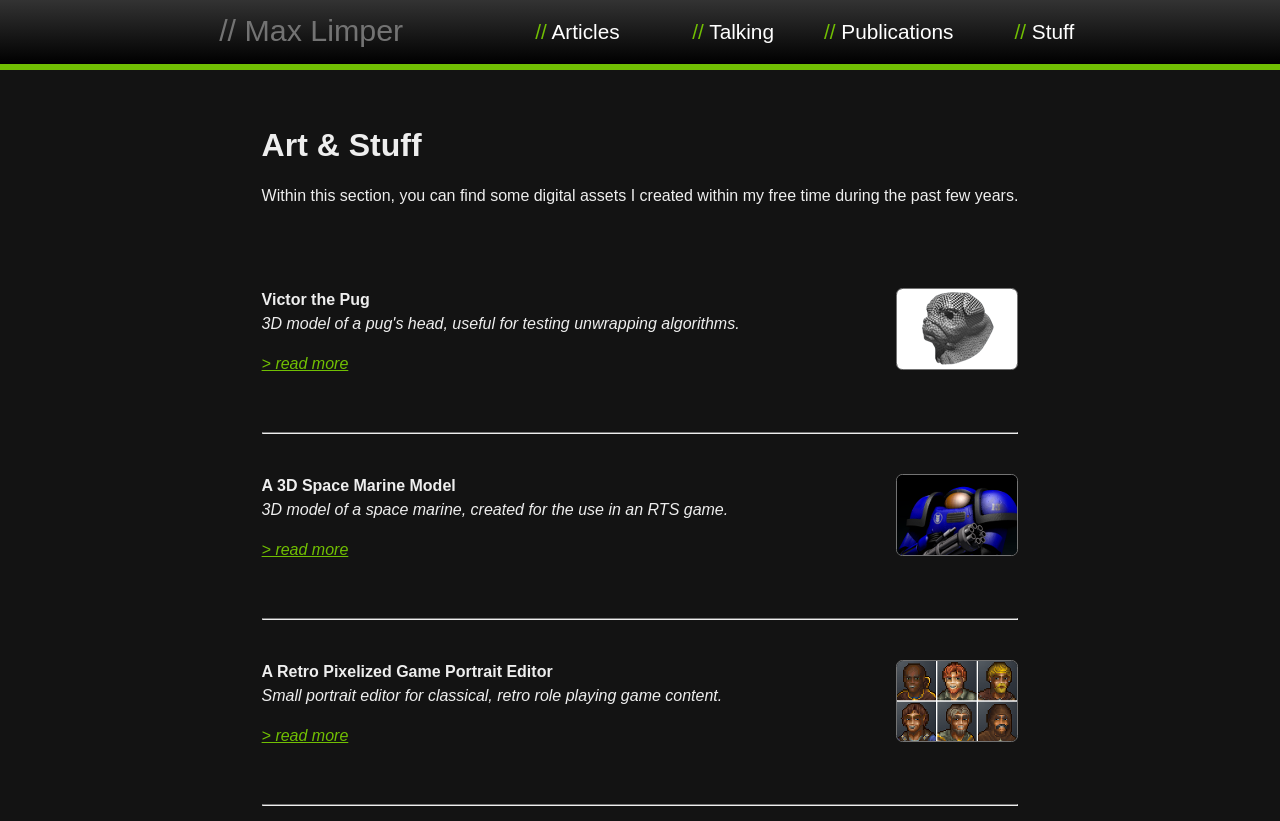Reply to the question with a brief word or phrase: What is the orientation of the separators?

Horizontal